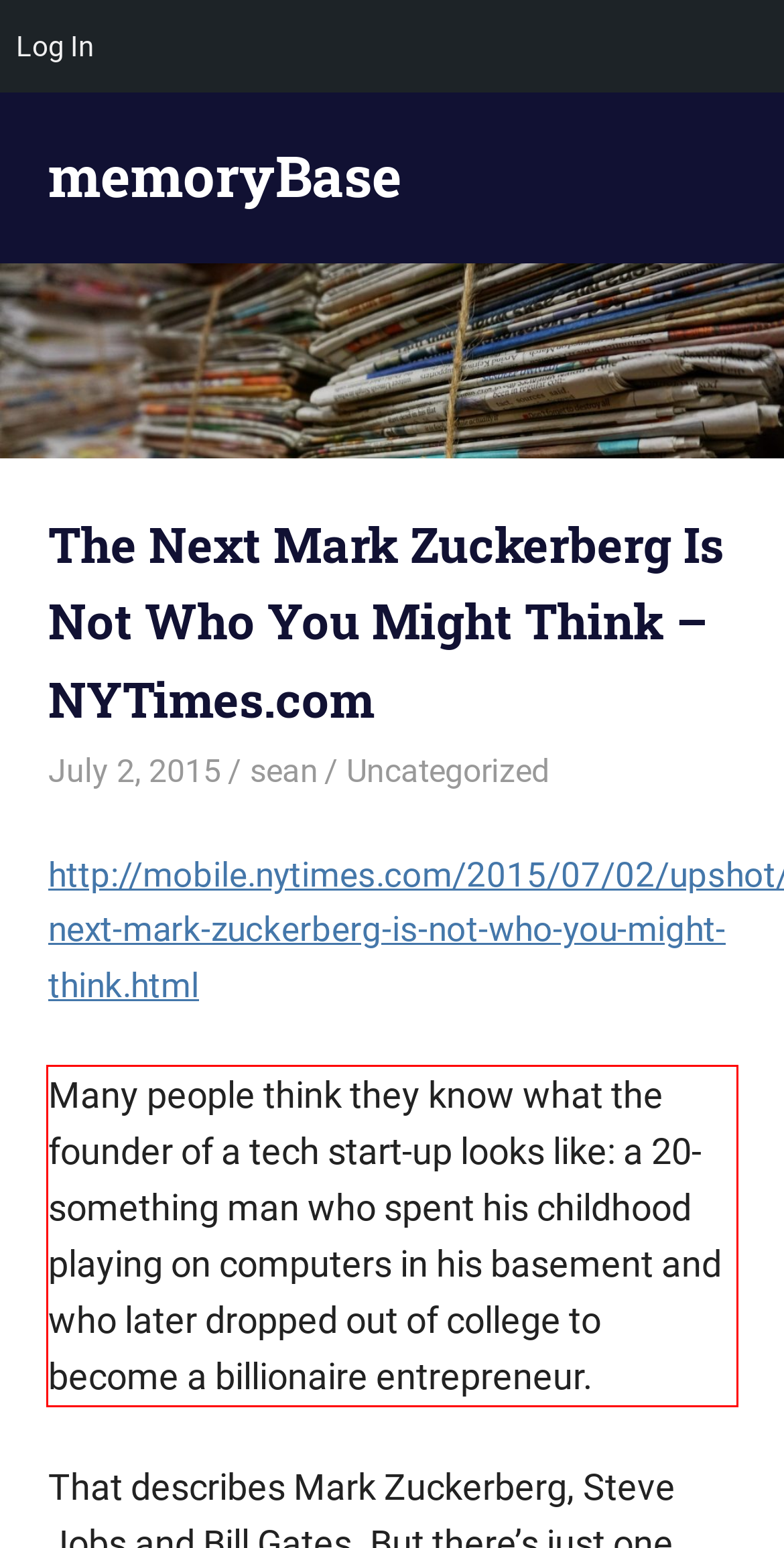Analyze the screenshot of a webpage where a red rectangle is bounding a UI element. Extract and generate the text content within this red bounding box.

Many people think they know what the founder of a tech start-up looks like: a 20-something man who spent his childhood playing on computers in his basement and who later dropped out of college to become a billionaire entrepreneur.